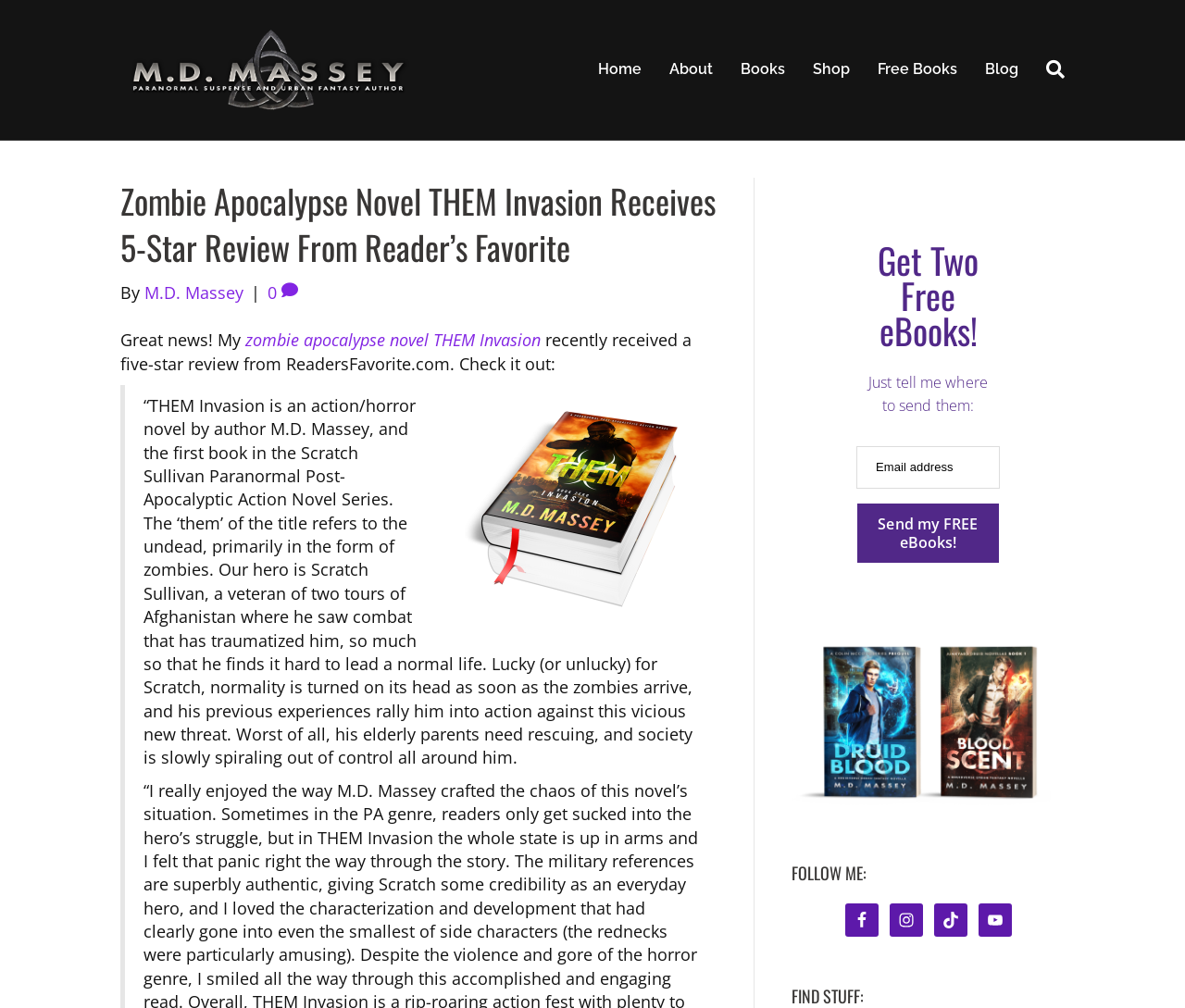Point out the bounding box coordinates of the section to click in order to follow this instruction: "Search for something".

[0.871, 0.048, 0.898, 0.09]